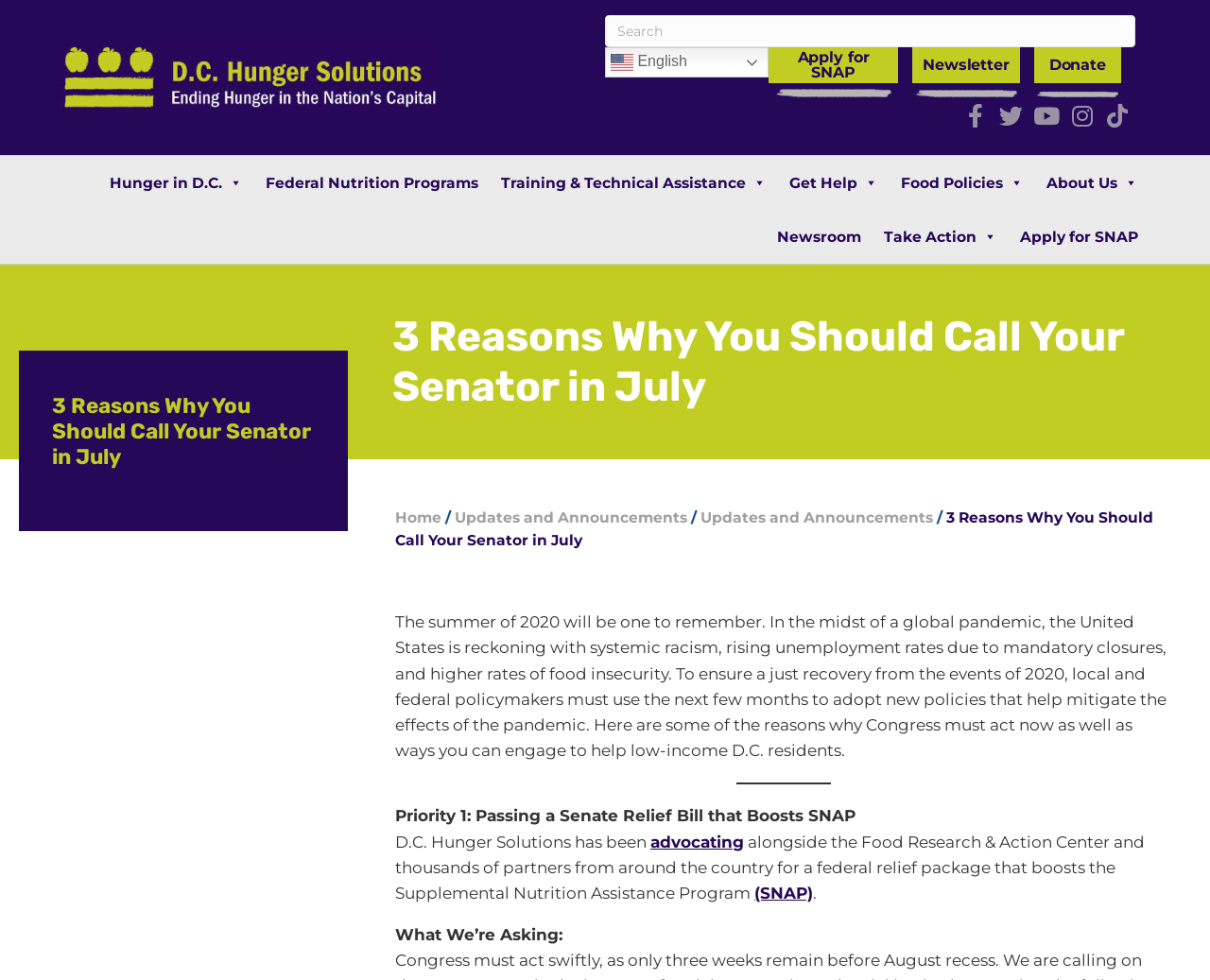Find the bounding box coordinates corresponding to the UI element with the description: "Training & Technical Assistance". The coordinates should be formatted as [left, top, right, bottom], with values as floats between 0 and 1.

[0.405, 0.159, 0.643, 0.214]